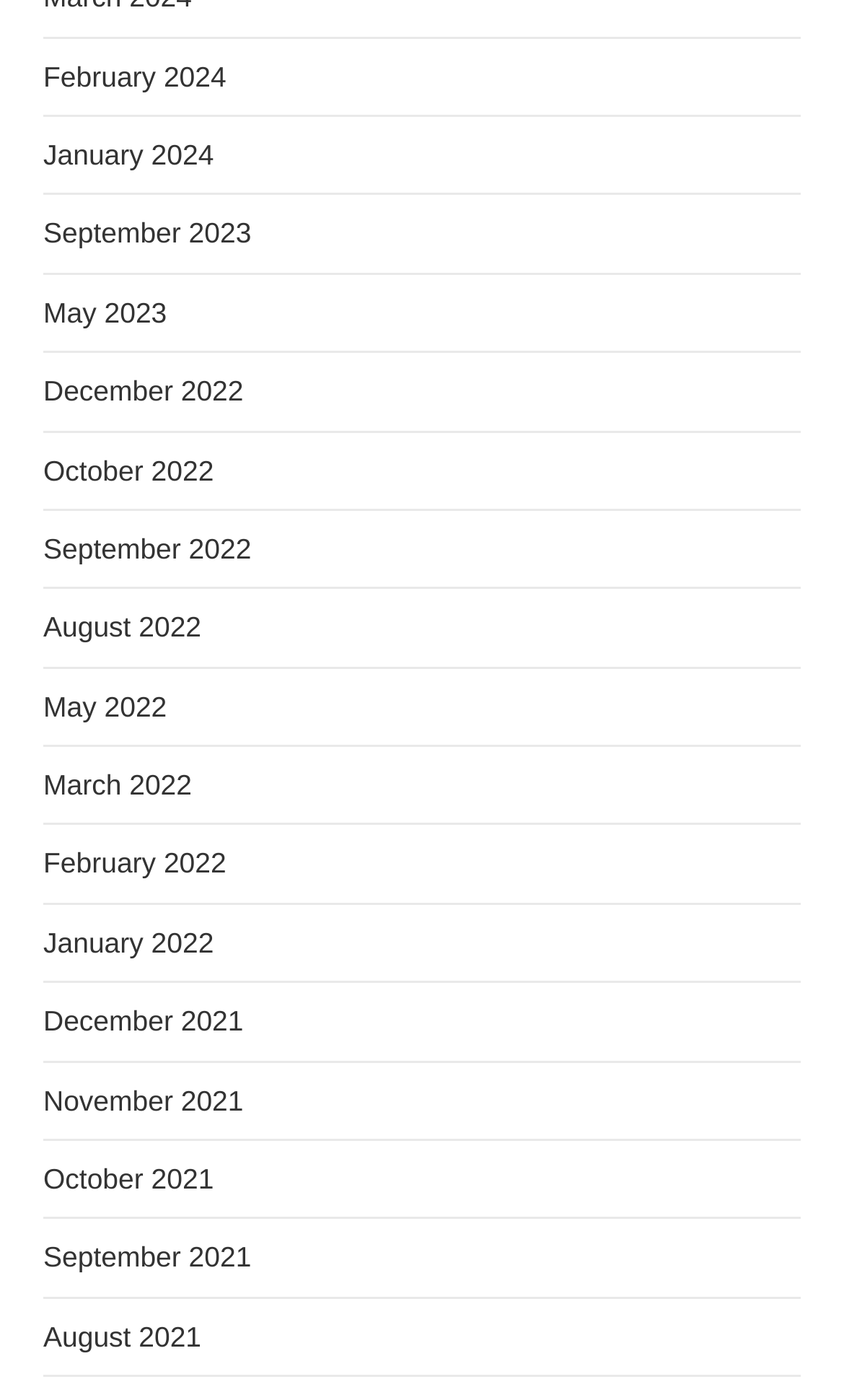Please give a succinct answer to the question in one word or phrase:
What is the latest month listed?

February 2024